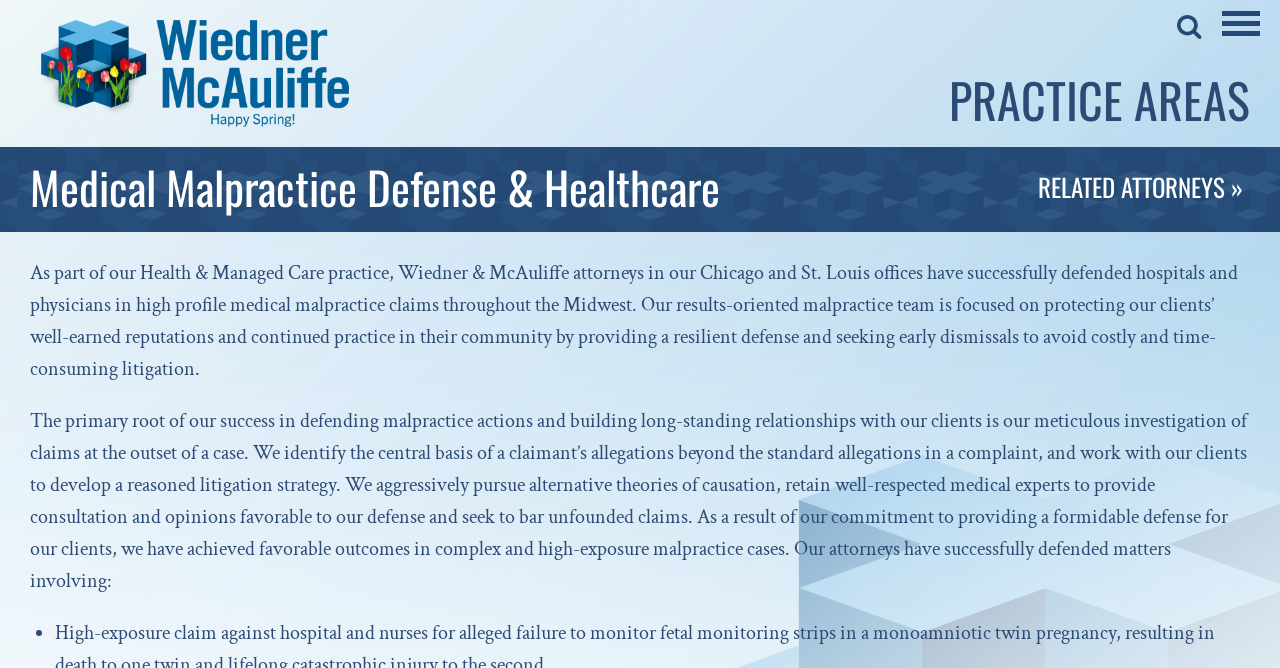What is the law firm's name?
Look at the image and provide a detailed response to the question.

I found the law firm's name by looking at the link element with the text 'Wiedner & McAuliffe' which is located at the top left of the webpage, and also has an associated image with the same name.